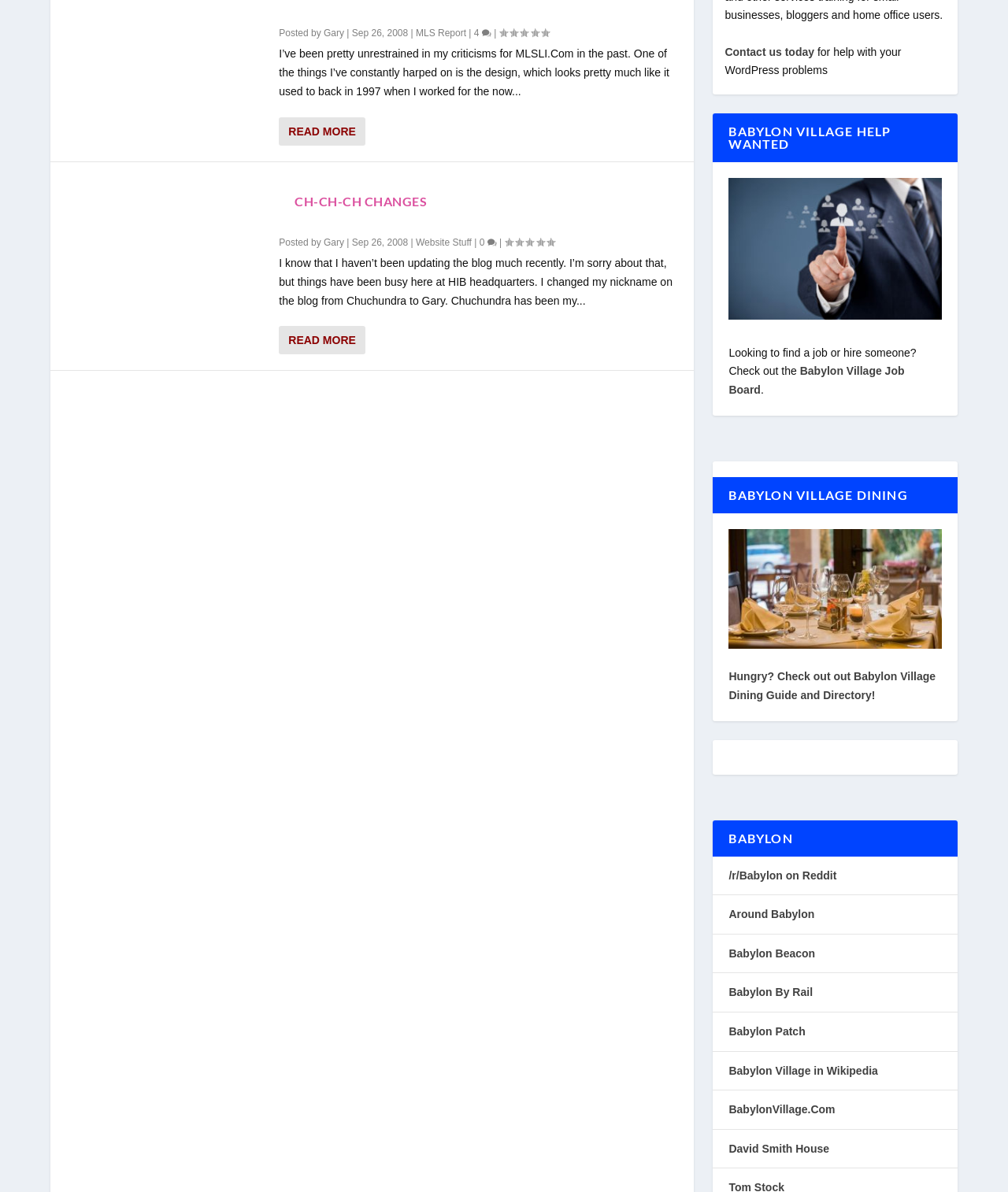Ascertain the bounding box coordinates for the UI element detailed here: "Babylon Village Job Board". The coordinates should be provided as [left, top, right, bottom] with each value being a float between 0 and 1.

[0.723, 0.307, 0.897, 0.333]